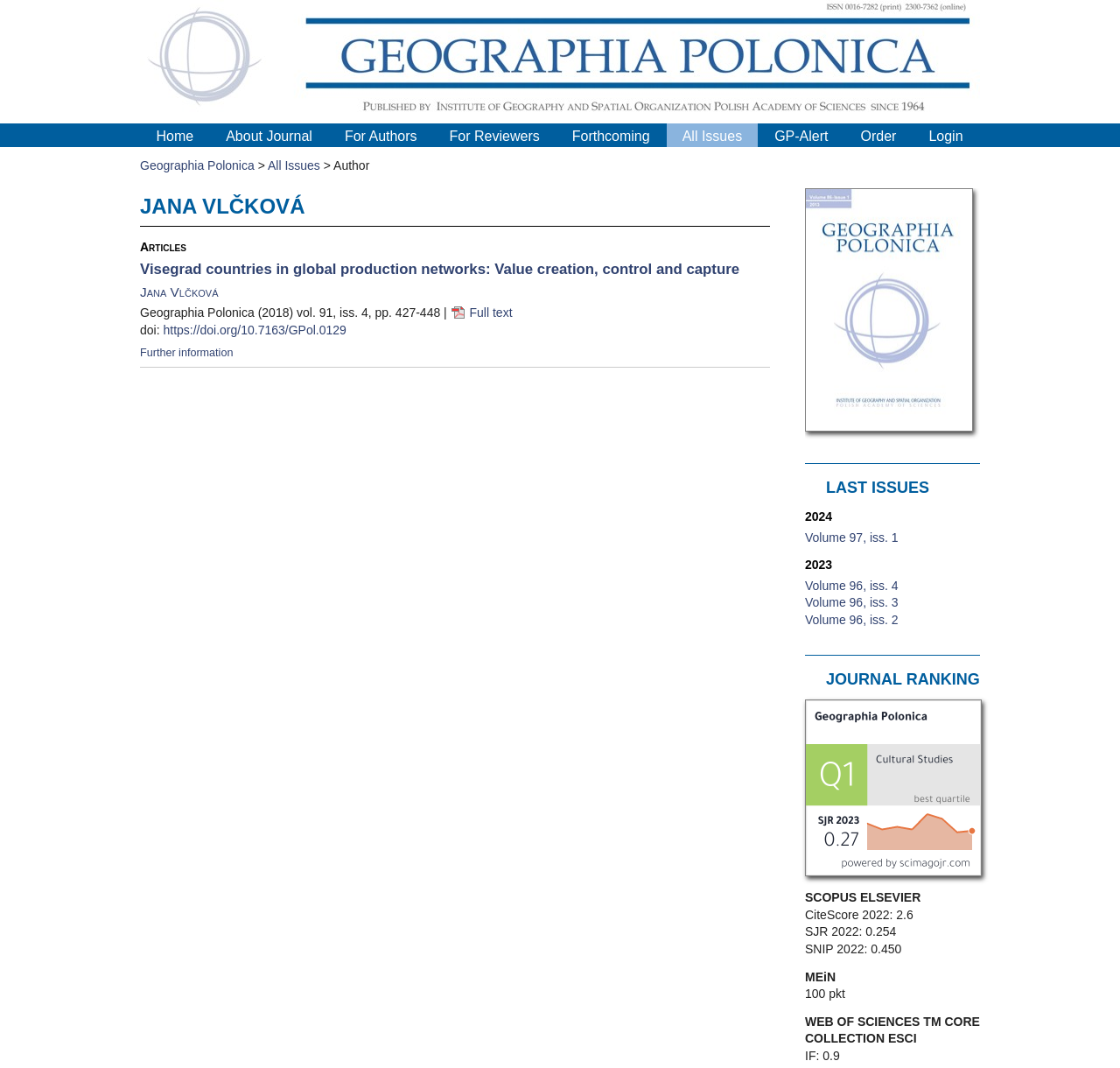Identify the bounding box coordinates of the part that should be clicked to carry out this instruction: "Click on the 'Geographia Polonica' link".

[0.125, 0.148, 0.227, 0.161]